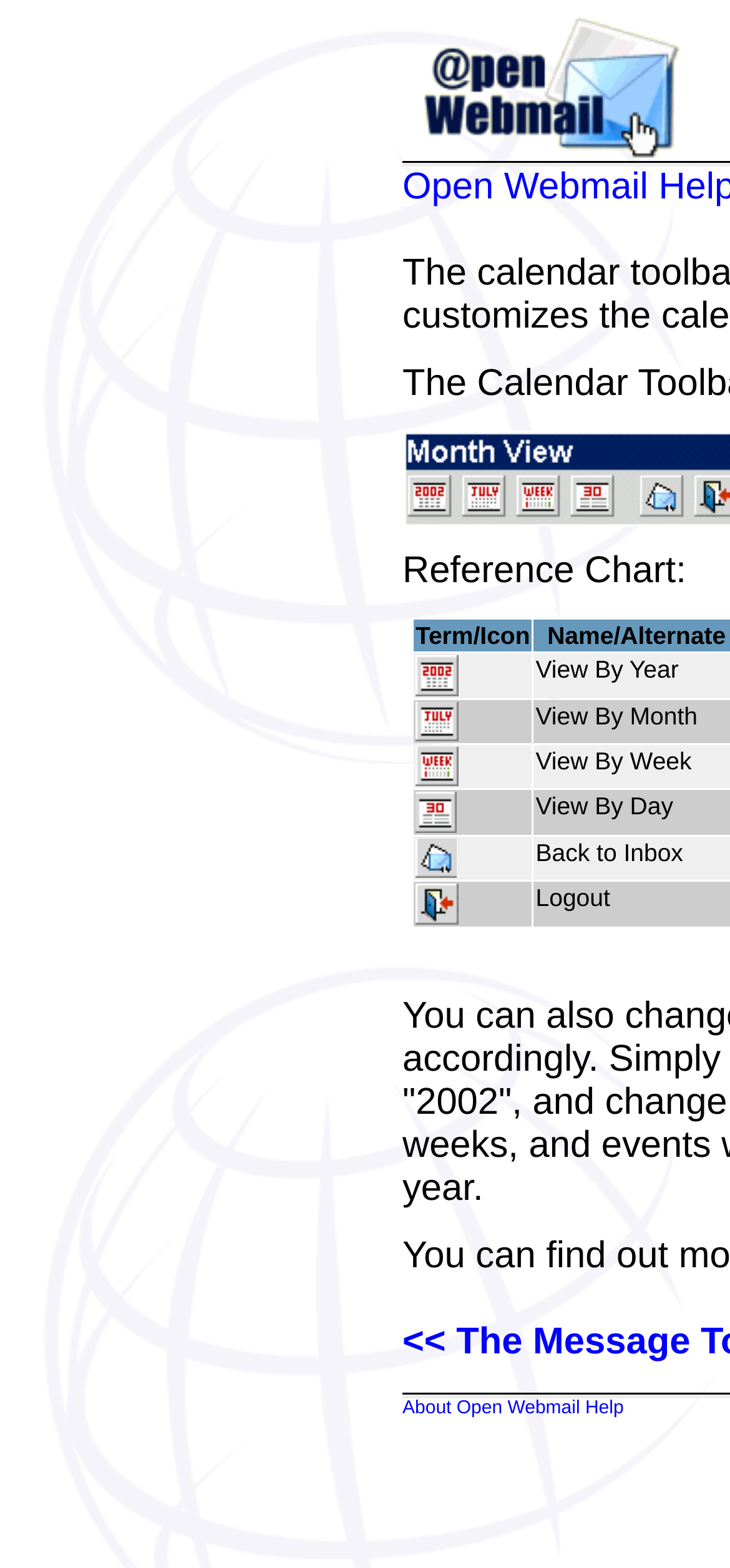What is the text of the link at the bottom?
Please answer the question with a detailed response using the information from the screenshot.

The text of the link at the bottom of the webpage is 'About Open Webmail Help', which is indicated by the link element with the corresponding text.